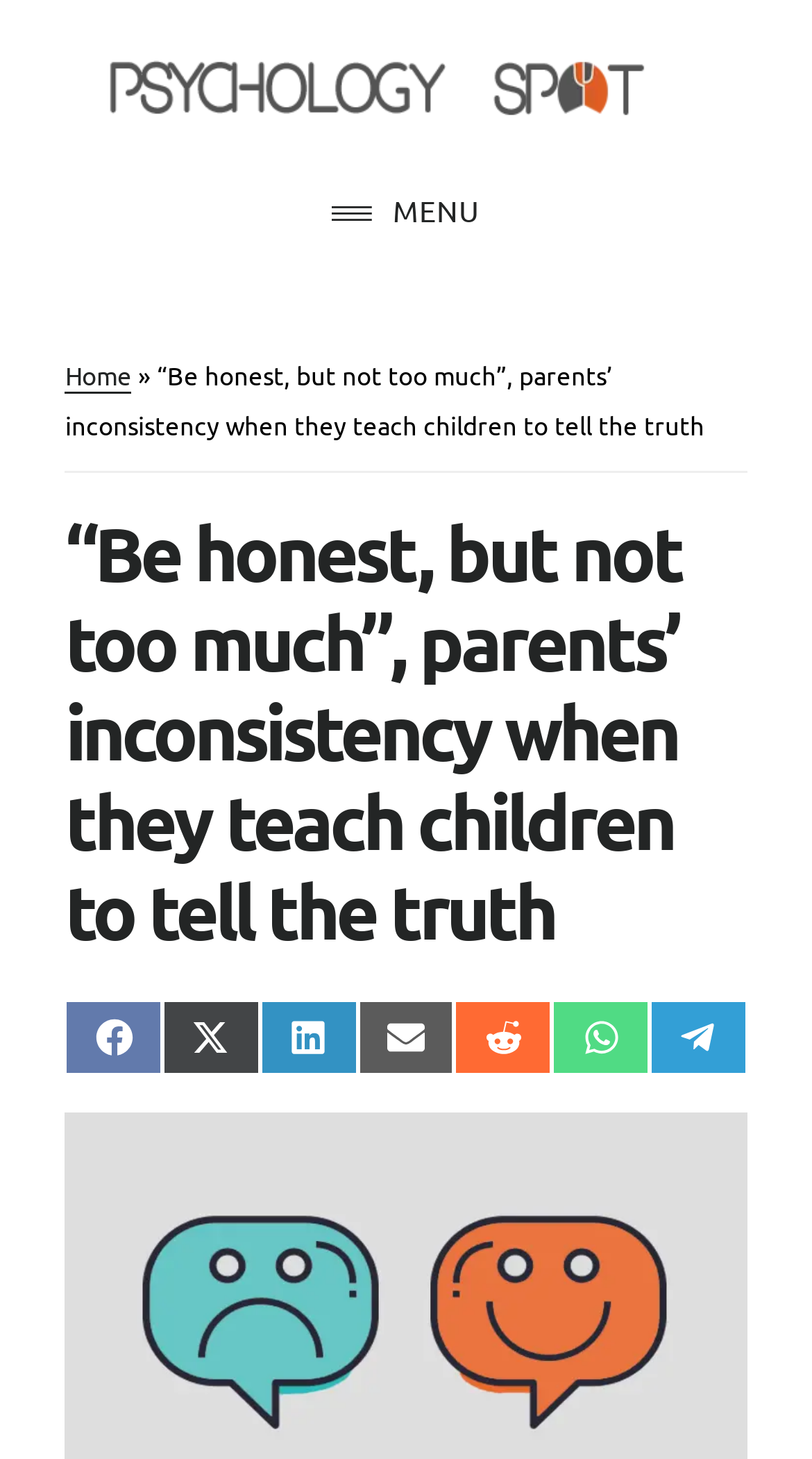Given the element description Menu, identify the bounding box coordinates for the UI element on the webpage screenshot. The format should be (top-left x, top-left y, bottom-right x, bottom-right y), with values between 0 and 1.

None